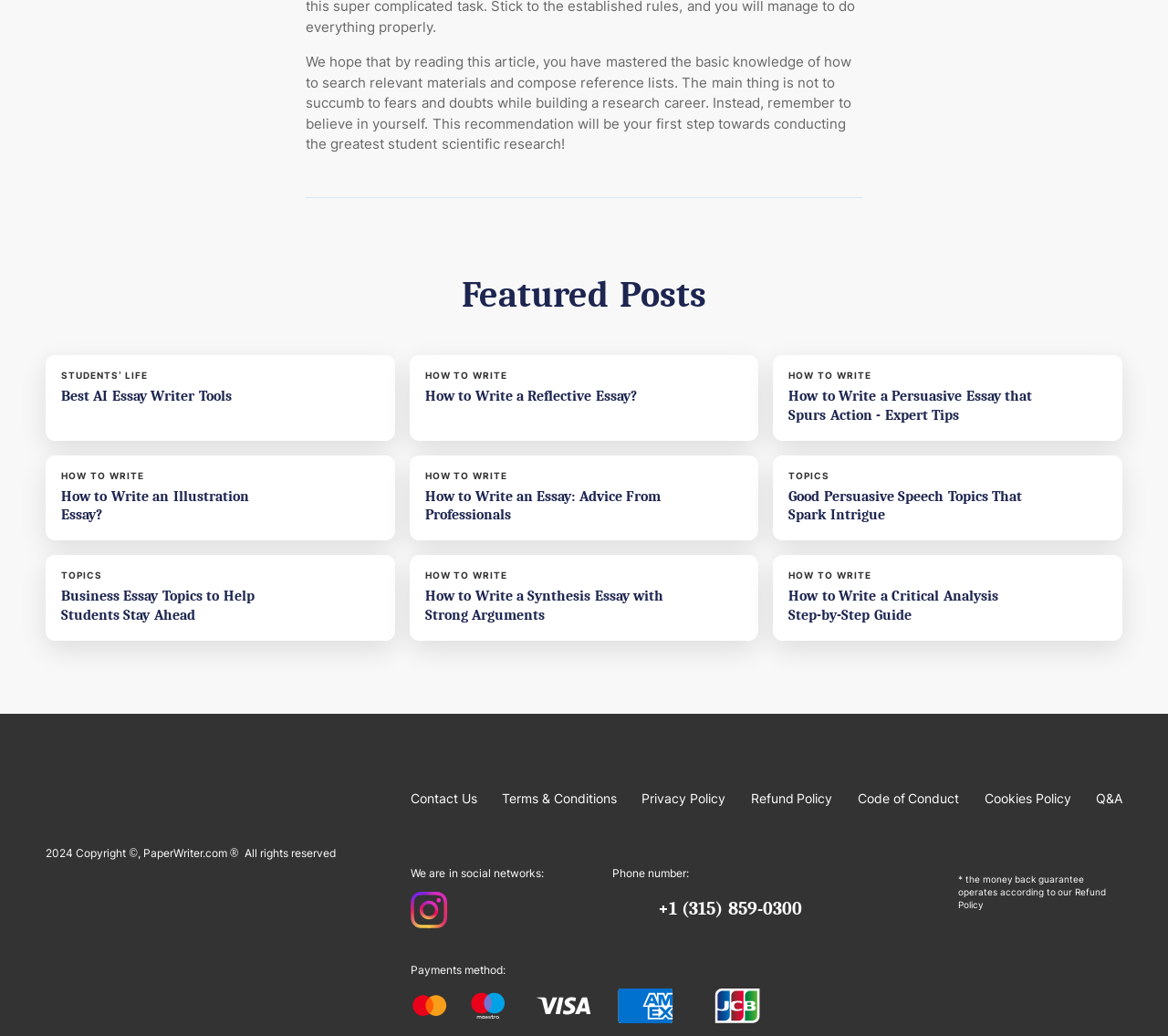Please give a concise answer to this question using a single word or phrase: 
What is the name of the website?

PaperWriter